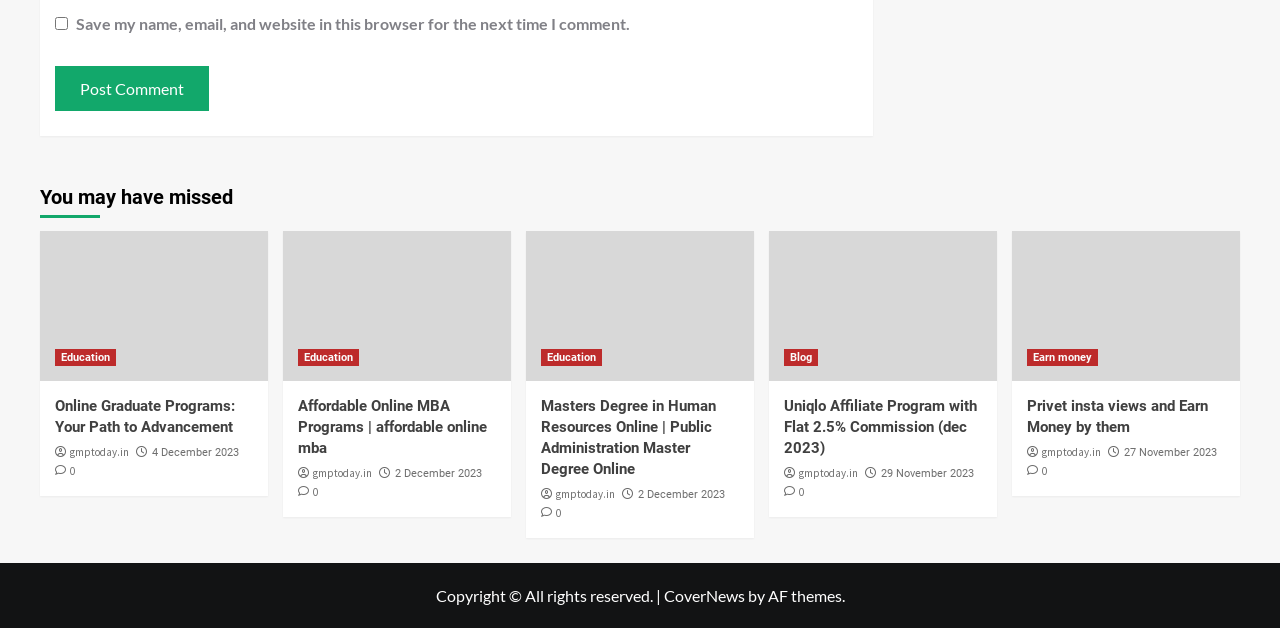What social media platform is linked?
Look at the image and construct a detailed response to the question.

The webpage contains a link to Instagram, as indicated by the image and text 'Instagram' located near the bottom of the webpage.